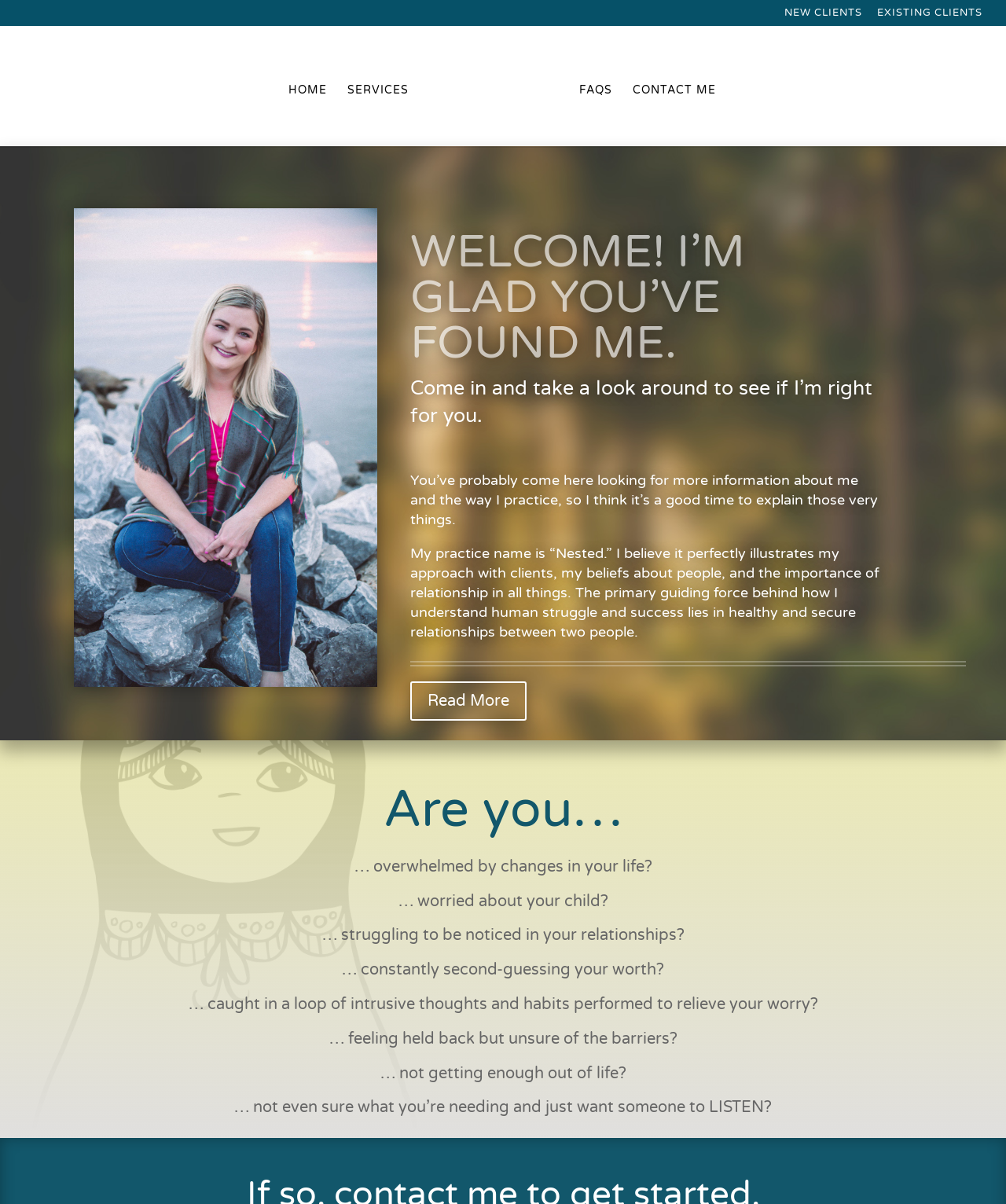What is the name of the therapy practice?
Refer to the image and provide a one-word or short phrase answer.

Nested